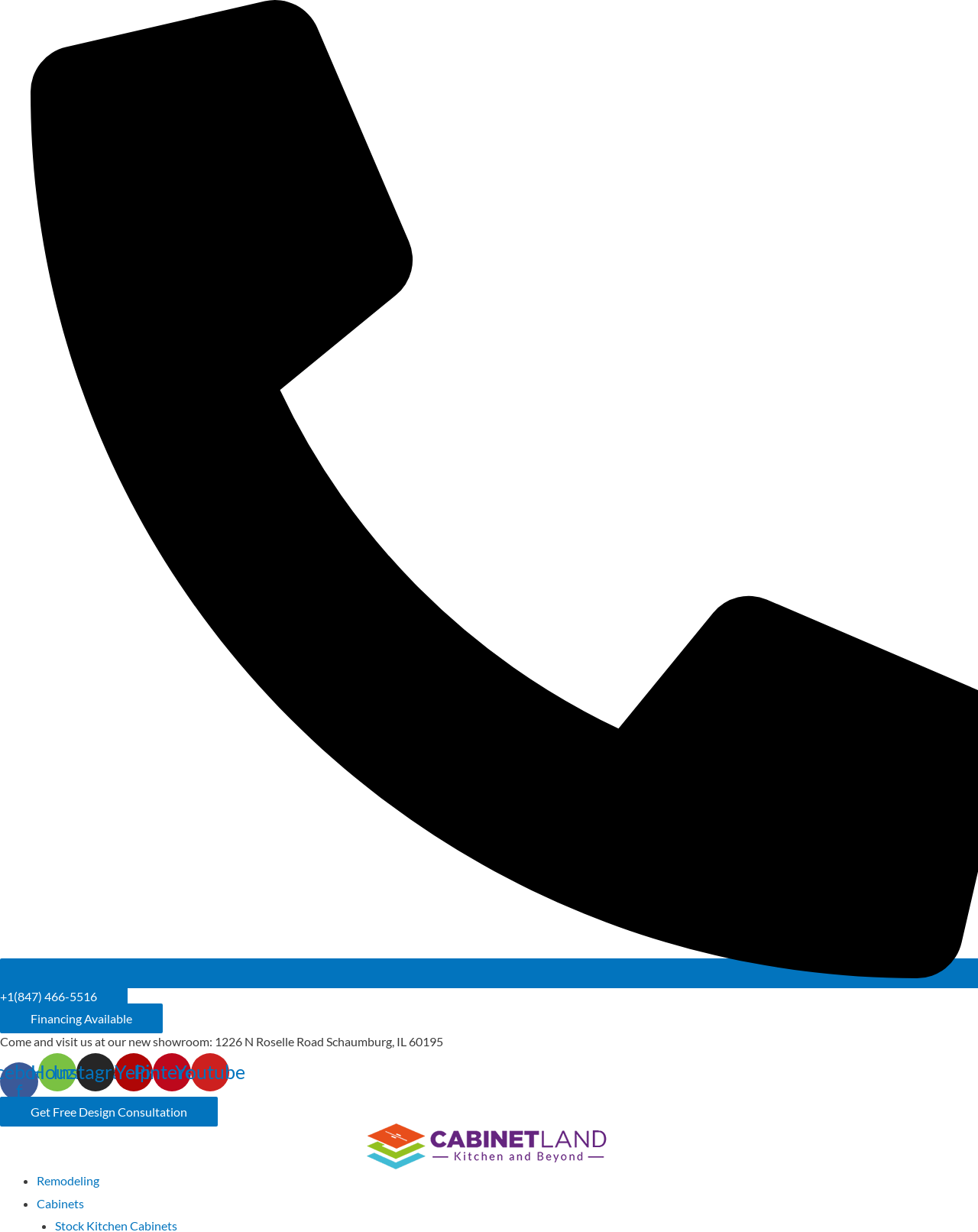Answer the following inquiry with a single word or phrase:
What is the address of the showroom?

1226 N Roselle Road Schaumburg, IL 60195